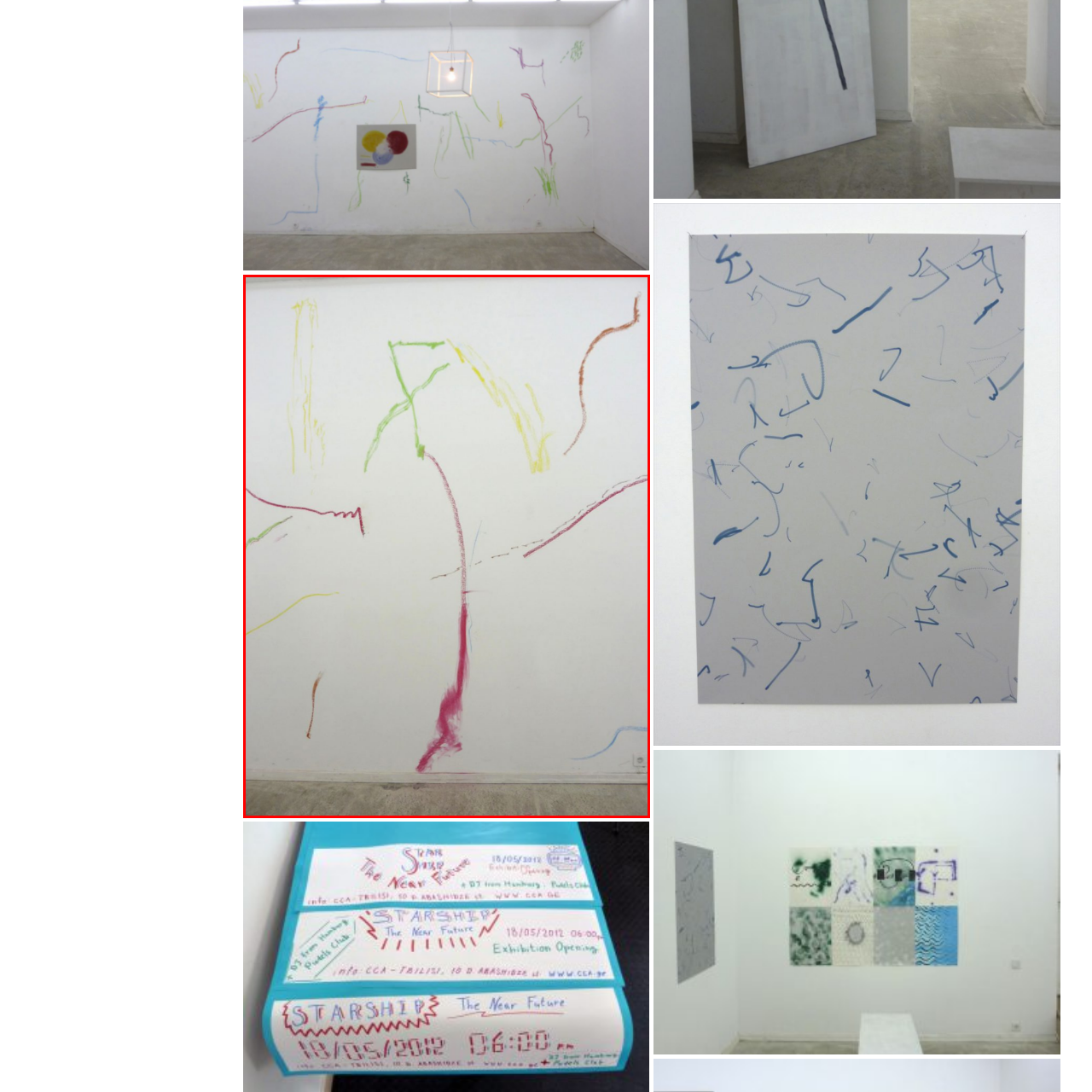Check the picture within the red bounding box and provide a brief answer using one word or phrase: What is the background color of the artwork?

White